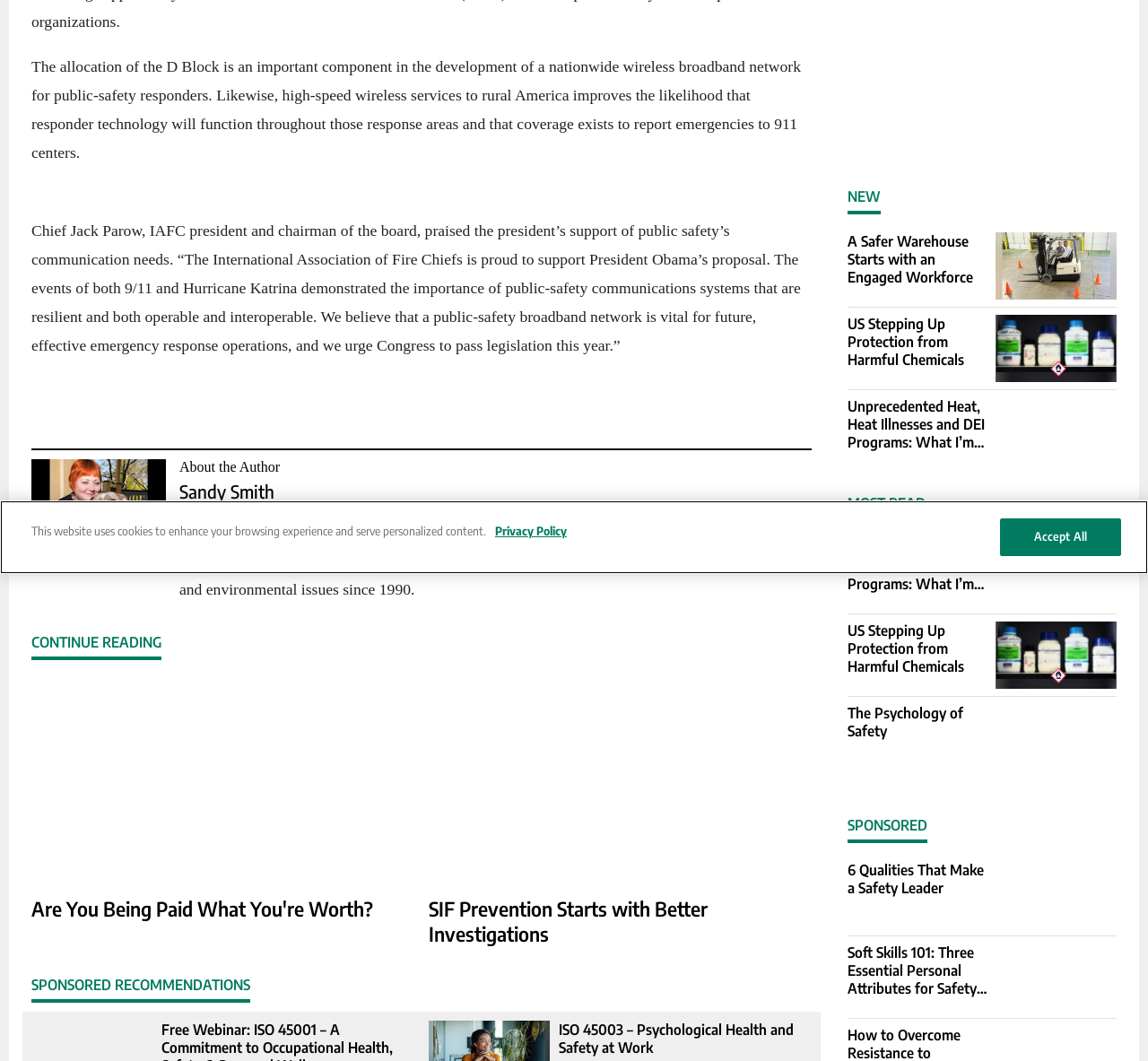Find the UI element described as: "Magazine Subscription" and predict its bounding box coordinates. Ensure the coordinates are four float numbers between 0 and 1, [left, top, right, bottom].

[0.0, 0.21, 0.025, 0.239]